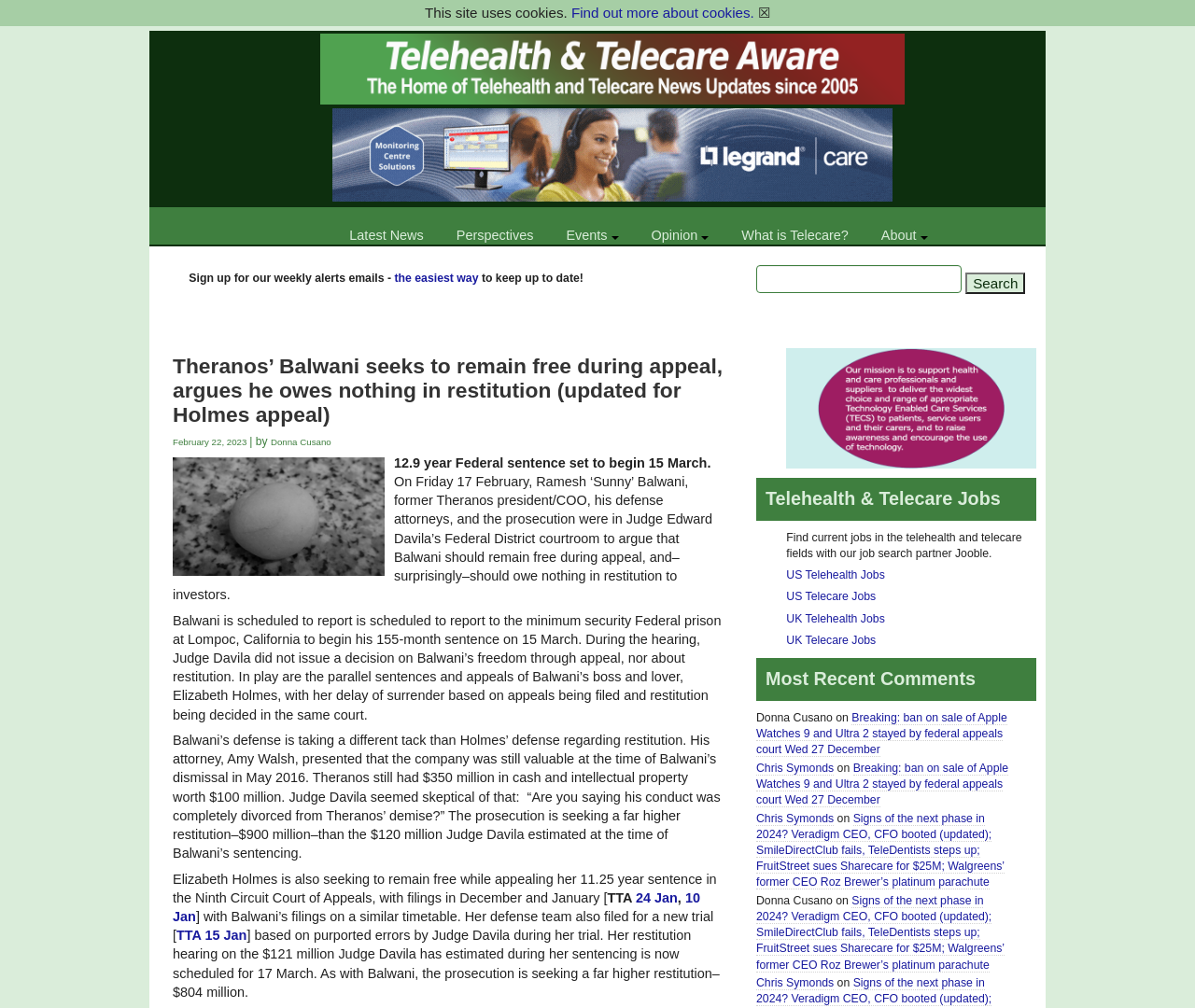Determine the bounding box coordinates of the clickable element to achieve the following action: 'Click on the TTA Logo'. Provide the coordinates as four float values between 0 and 1, formatted as [left, top, right, bottom].

[0.158, 0.035, 0.867, 0.049]